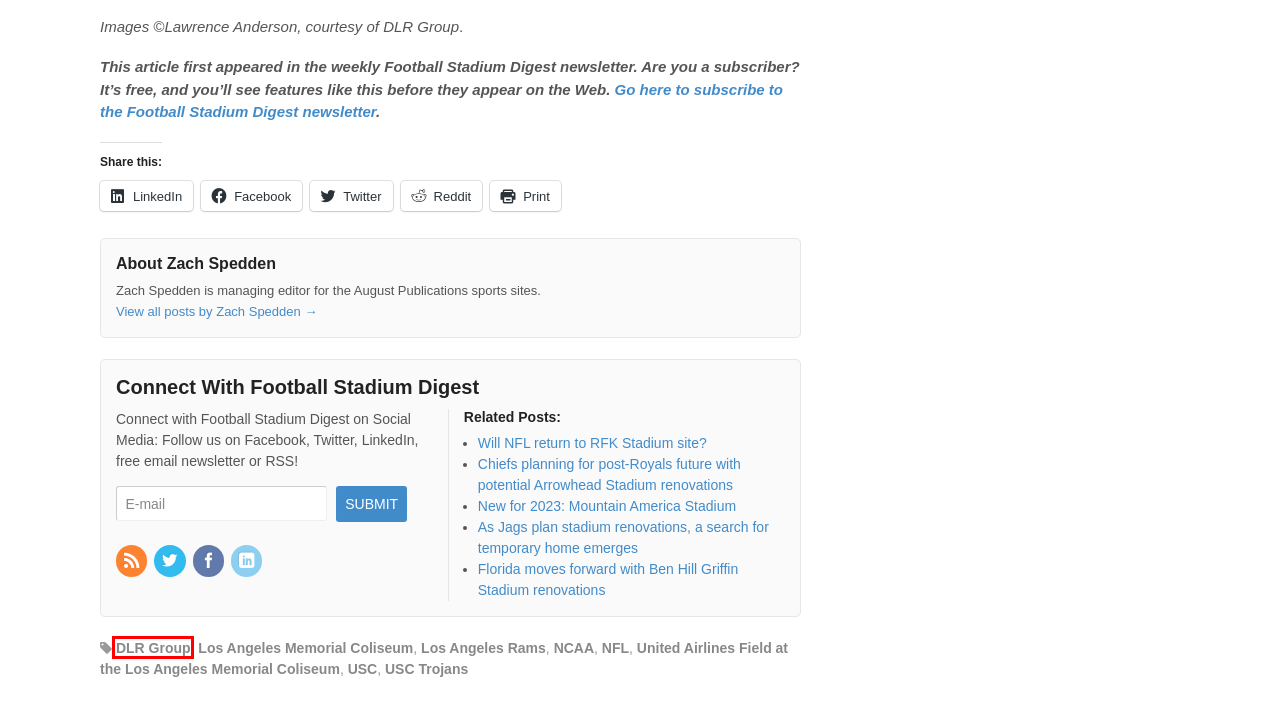Analyze the screenshot of a webpage with a red bounding box and select the webpage description that most accurately describes the new page resulting from clicking the element inside the red box. Here are the candidates:
A. Football Stadium Digest
B. USC Archives - Football Stadium Digest
C. DLR Group Archives - Football Stadium Digest
D. Florida moves forward with Ben Hill Griffin Stadium renovations - Football Stadium Digest
E. United Airlines Field at the Los Angeles Memorial Coliseum Archives - Football Stadium Digest
F. Los Angeles Memorial Coliseum Archives - Football Stadium Digest
G. Ballpark Digest | The Business of Baseball and Ballparks
H. USC Trojans Archives - Football Stadium Digest

C